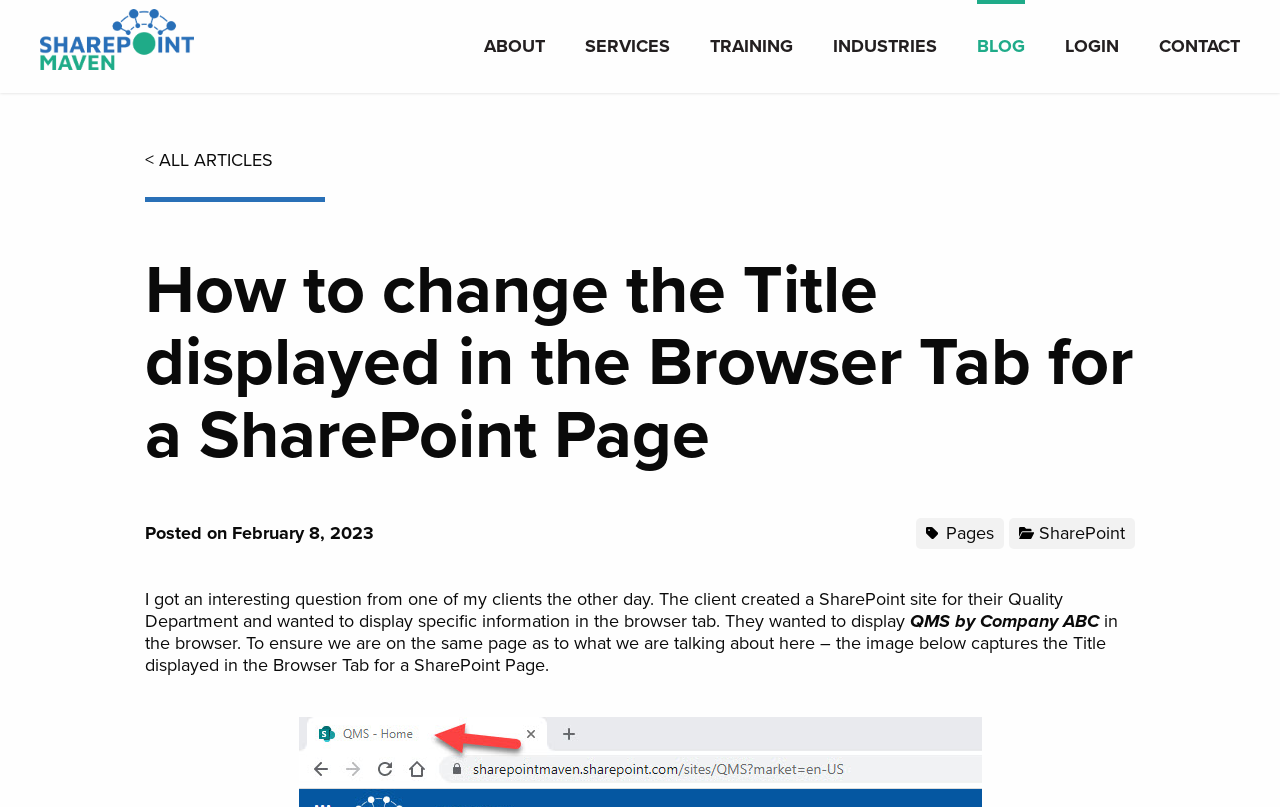Identify the bounding box coordinates of the part that should be clicked to carry out this instruction: "go to CONTACT page".

[0.905, 0.0, 0.969, 0.072]